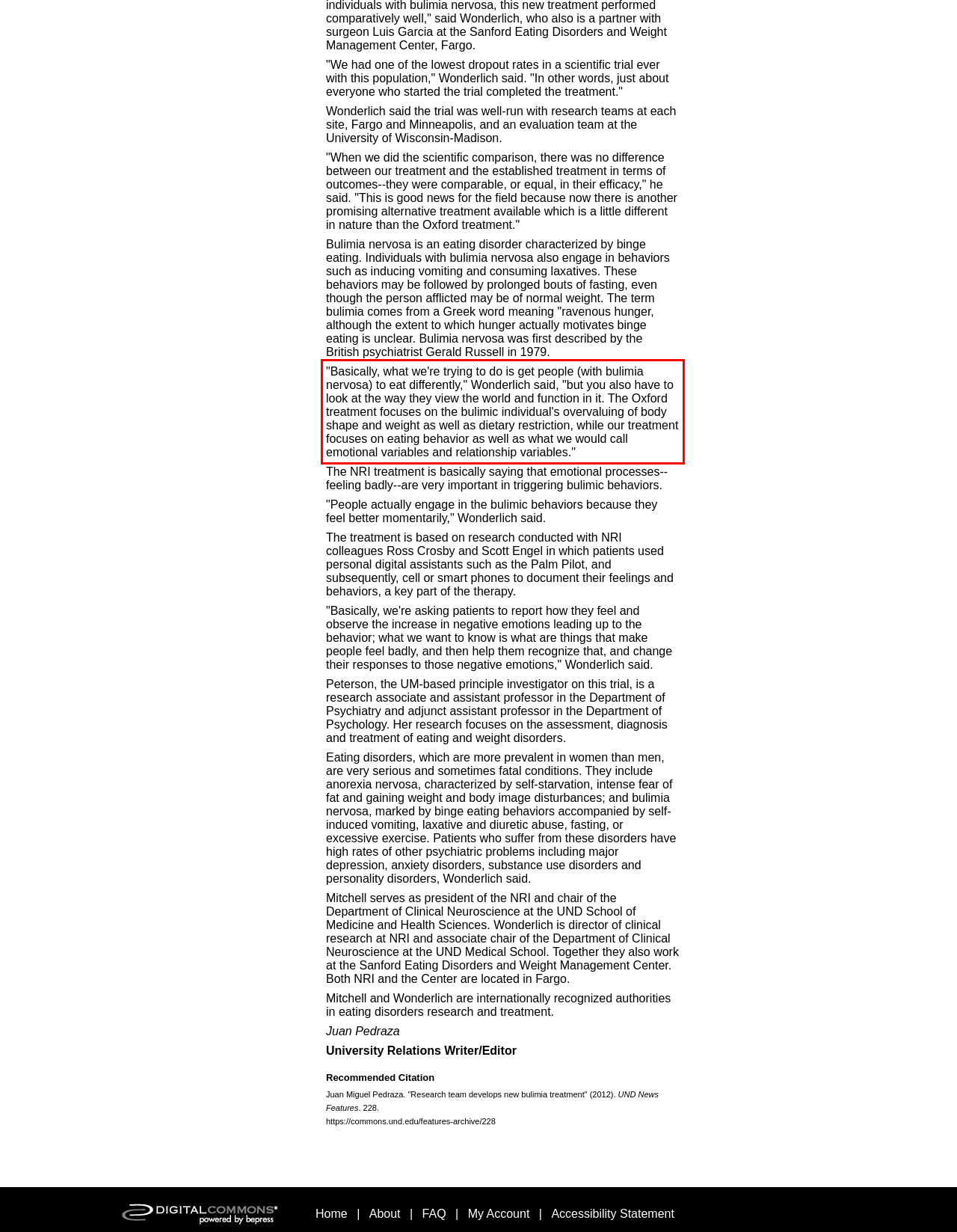With the provided screenshot of a webpage, locate the red bounding box and perform OCR to extract the text content inside it.

"Basically, what we're trying to do is get people (with bulimia nervosa) to eat differently," Wonderlich said, "but you also have to look at the way they view the world and function in it. The Oxford treatment focuses on the bulimic individual's overvaluing of body shape and weight as well as dietary restriction, while our treatment focuses on eating behavior as well as what we would call emotional variables and relationship variables."